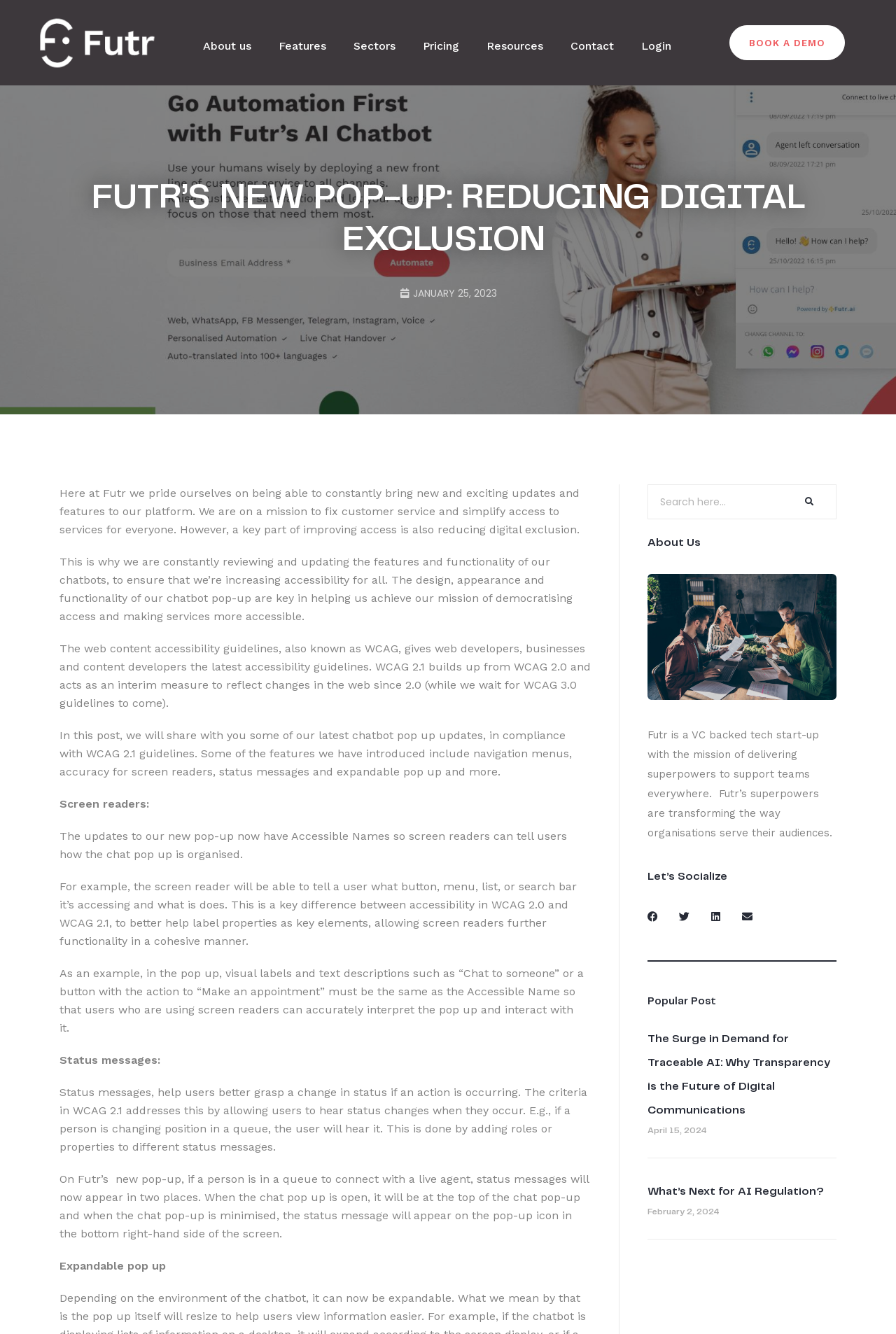Please identify the bounding box coordinates of the element that needs to be clicked to perform the following instruction: "Go to About us".

[0.217, 0.03, 0.29, 0.04]